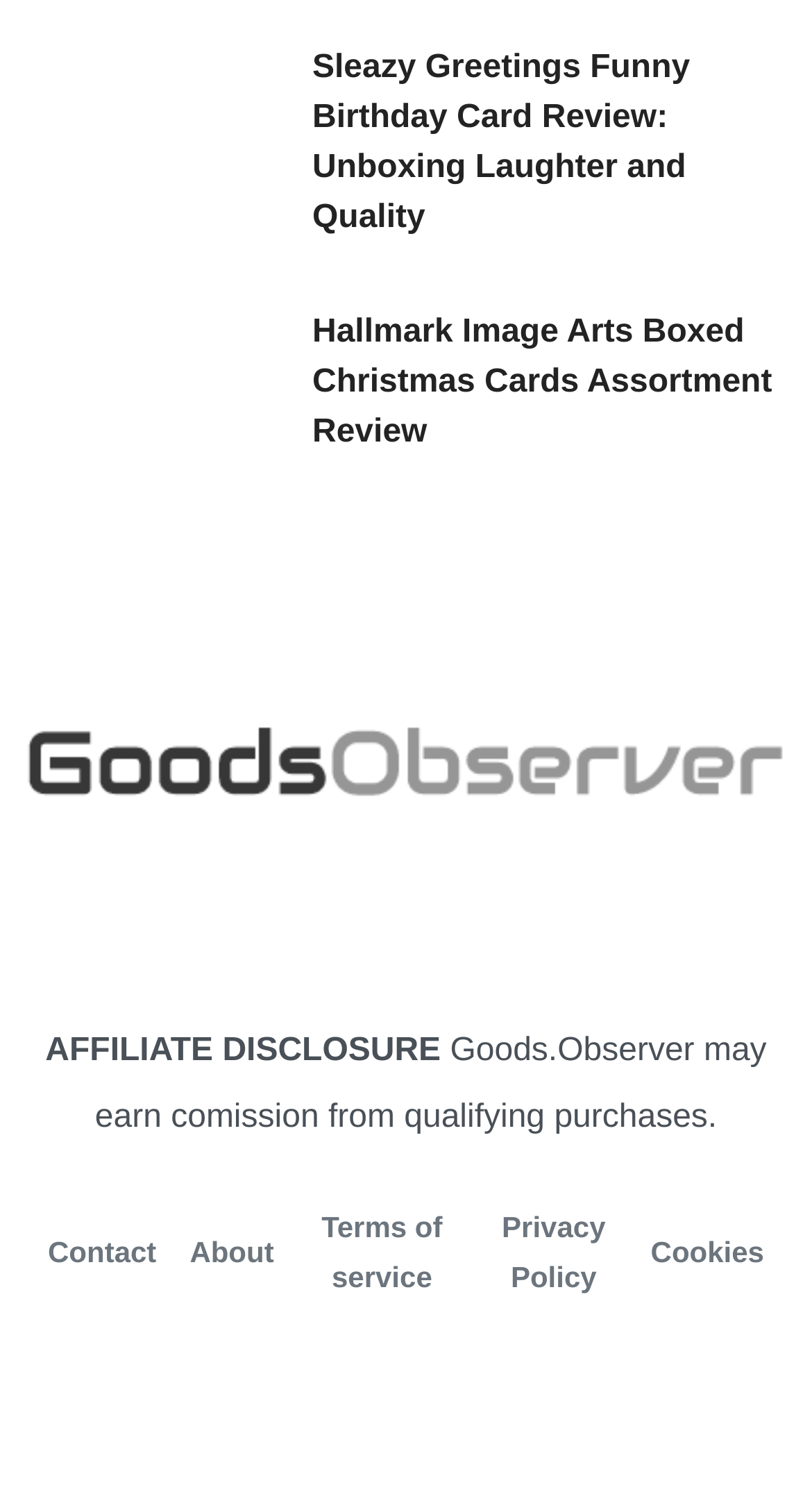What type of products are reviewed on this website?
Answer with a single word or short phrase according to what you see in the image.

Cards